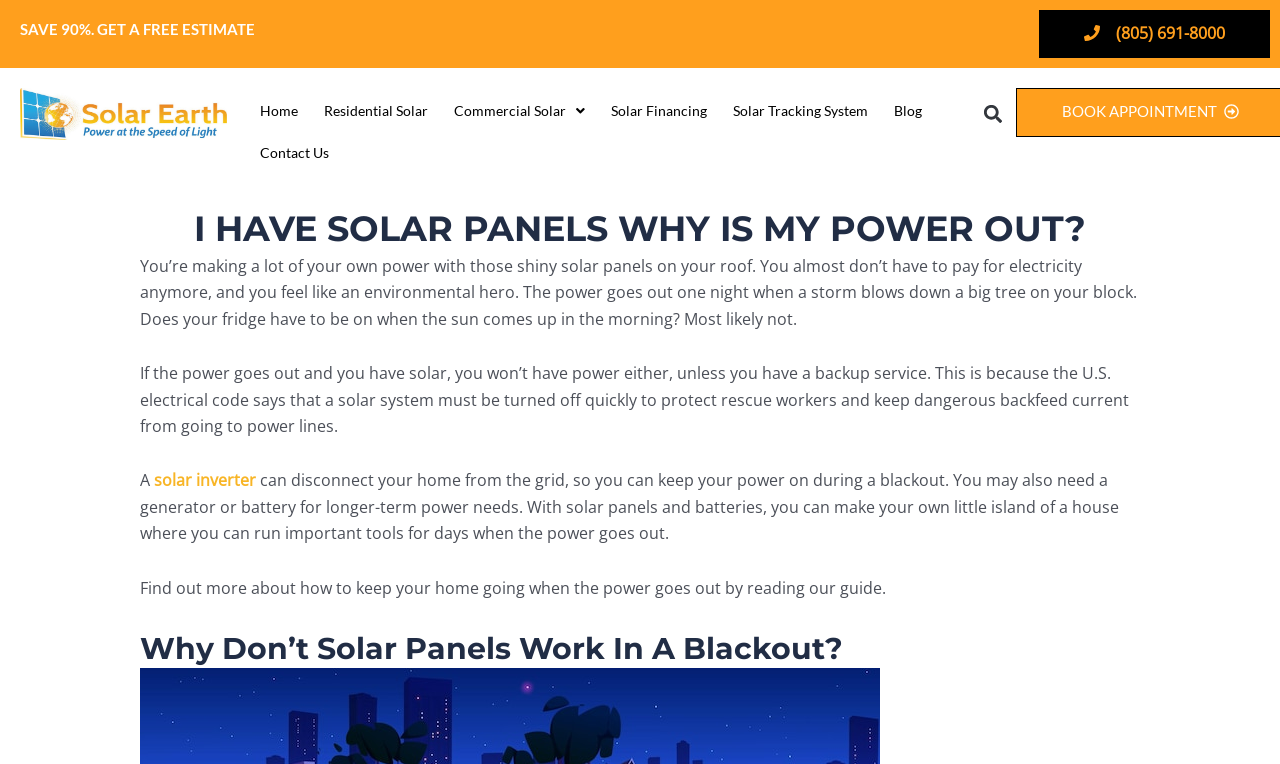What is the company name associated with the logo?
Answer the question with a detailed and thorough explanation.

I found the company name by looking at the image element with the text 'Solar Earth Inc' which is located at the top left corner of the webpage, next to the logo.